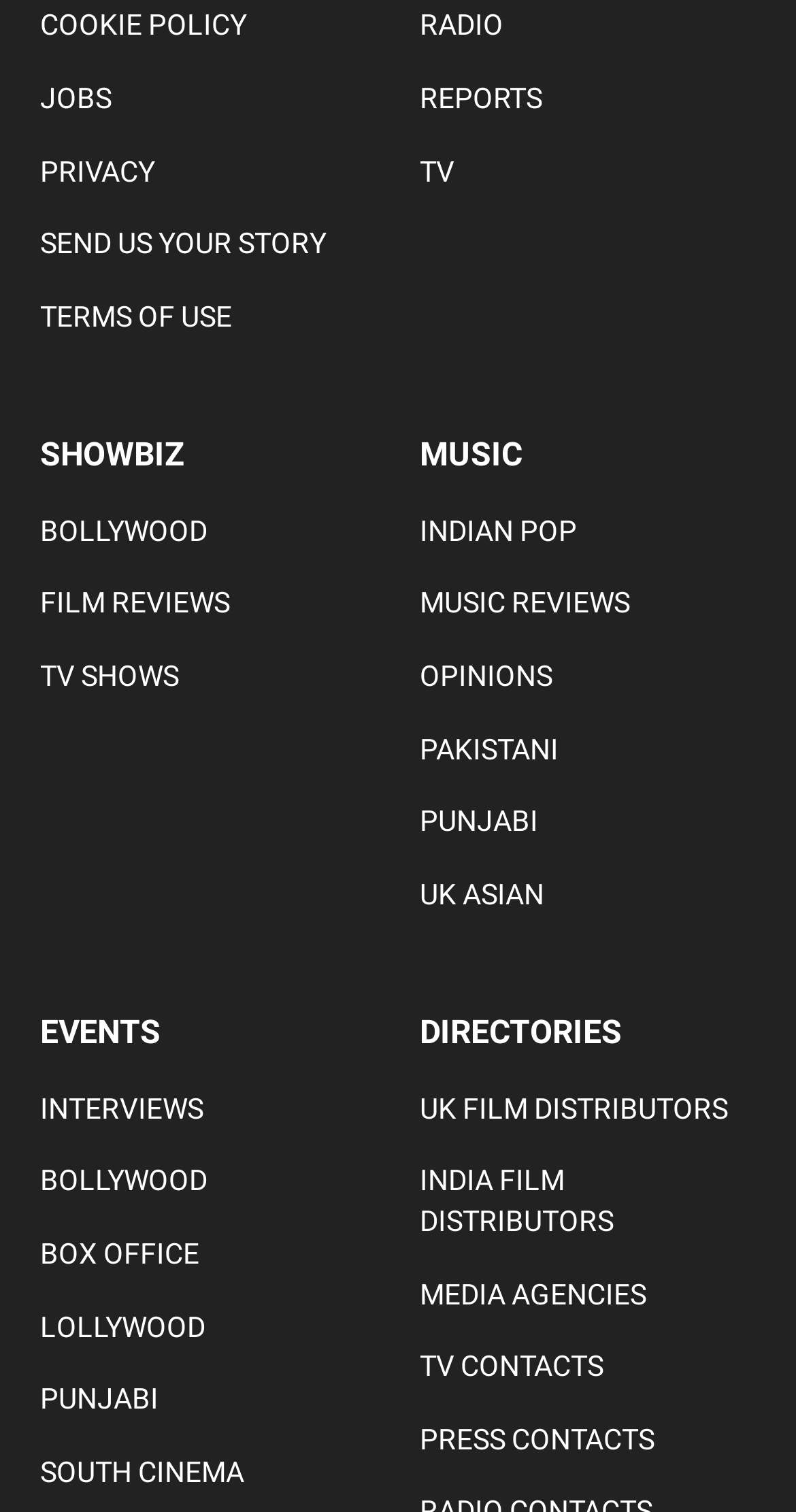Can you pinpoint the bounding box coordinates for the clickable element required for this instruction: "Go to the 'BOLLYWOOD' page"? The coordinates should be four float numbers between 0 and 1, i.e., [left, top, right, bottom].

[0.05, 0.339, 0.473, 0.365]